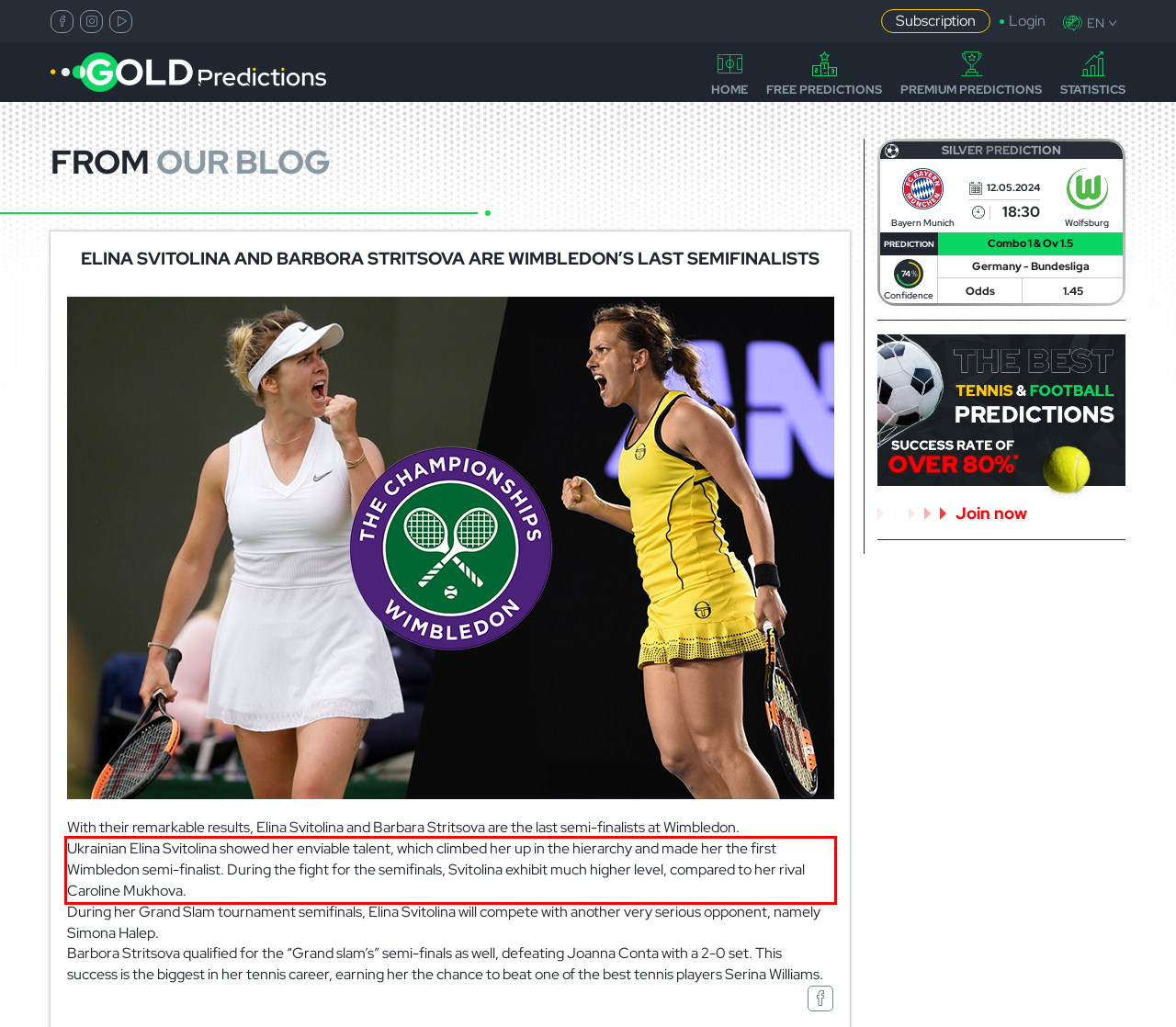View the screenshot of the webpage and identify the UI element surrounded by a red bounding box. Extract the text contained within this red bounding box.

Ukrainian Elina Svitolina showed her enviable talent, which climbed her up in the hierarchy and made her the first Wimbledon semi-finalist. During the fight for the semifinals, Svitolina exhibit much higher level, compared to her rival Caroline Mukhova.